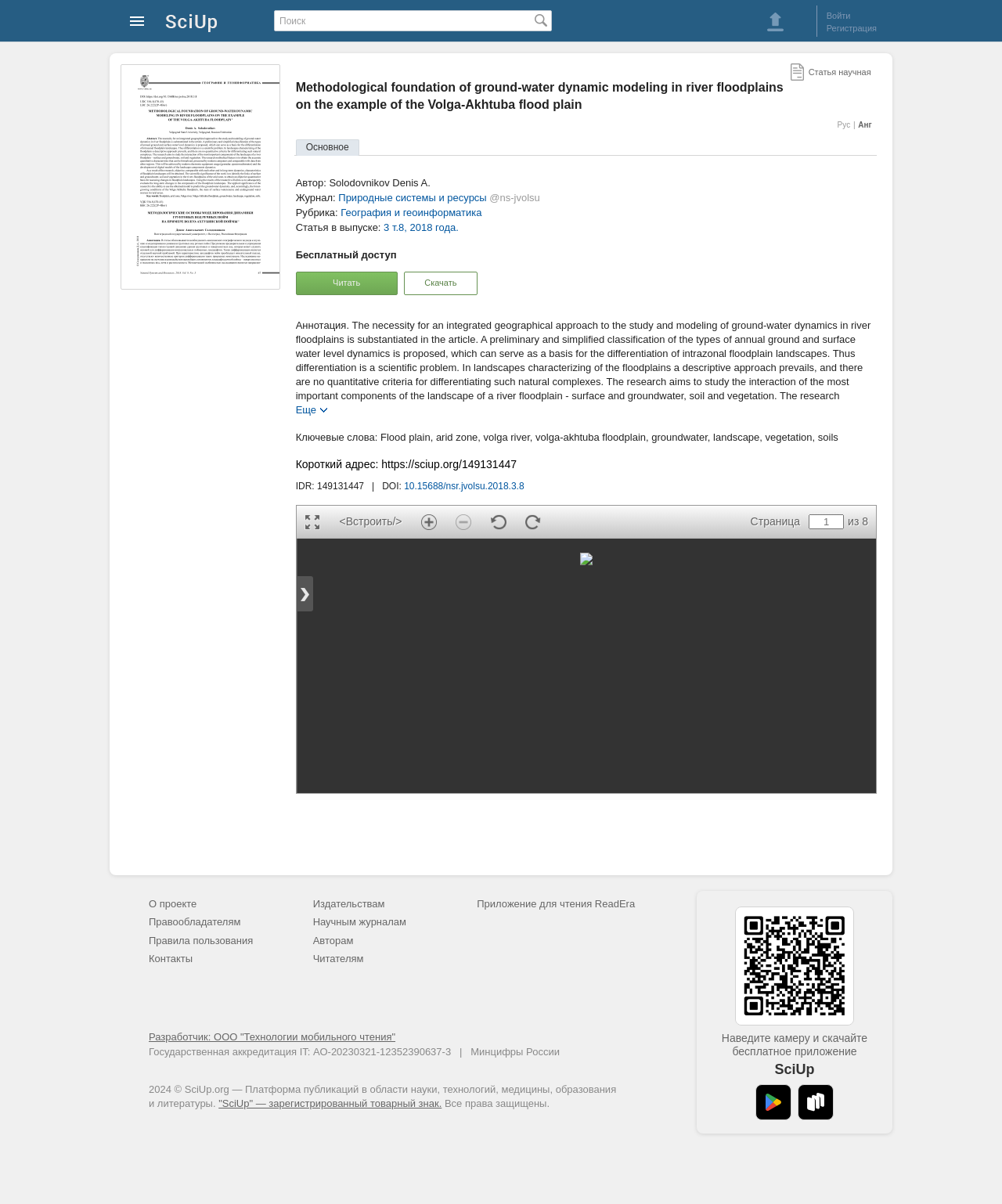Locate the bounding box coordinates of the clickable region necessary to complete the following instruction: "Download the article". Provide the coordinates in the format of four float numbers between 0 and 1, i.e., [left, top, right, bottom].

[0.403, 0.226, 0.476, 0.245]